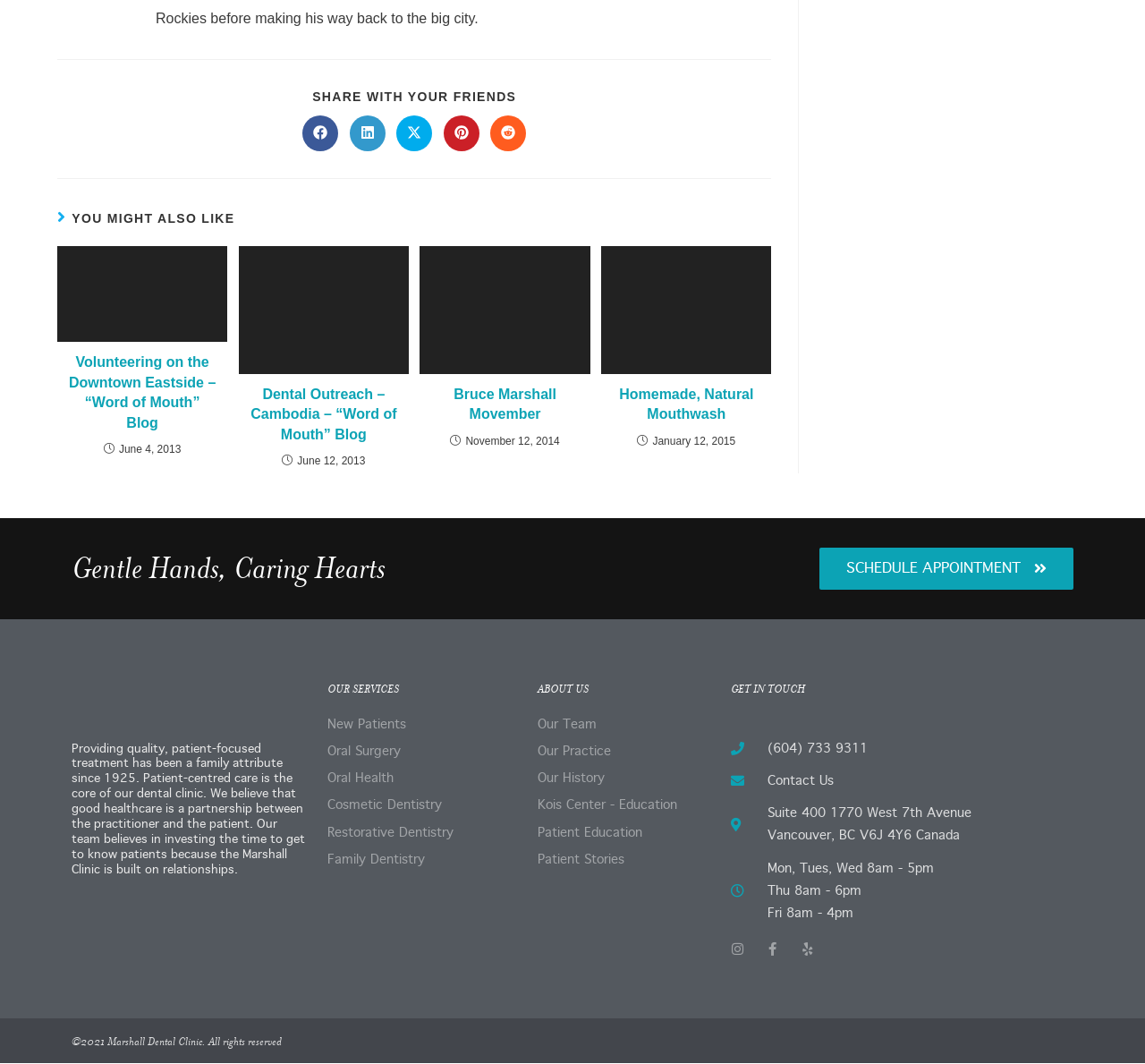How many social media links are at the bottom of the page?
Look at the image and answer the question with a single word or phrase.

3